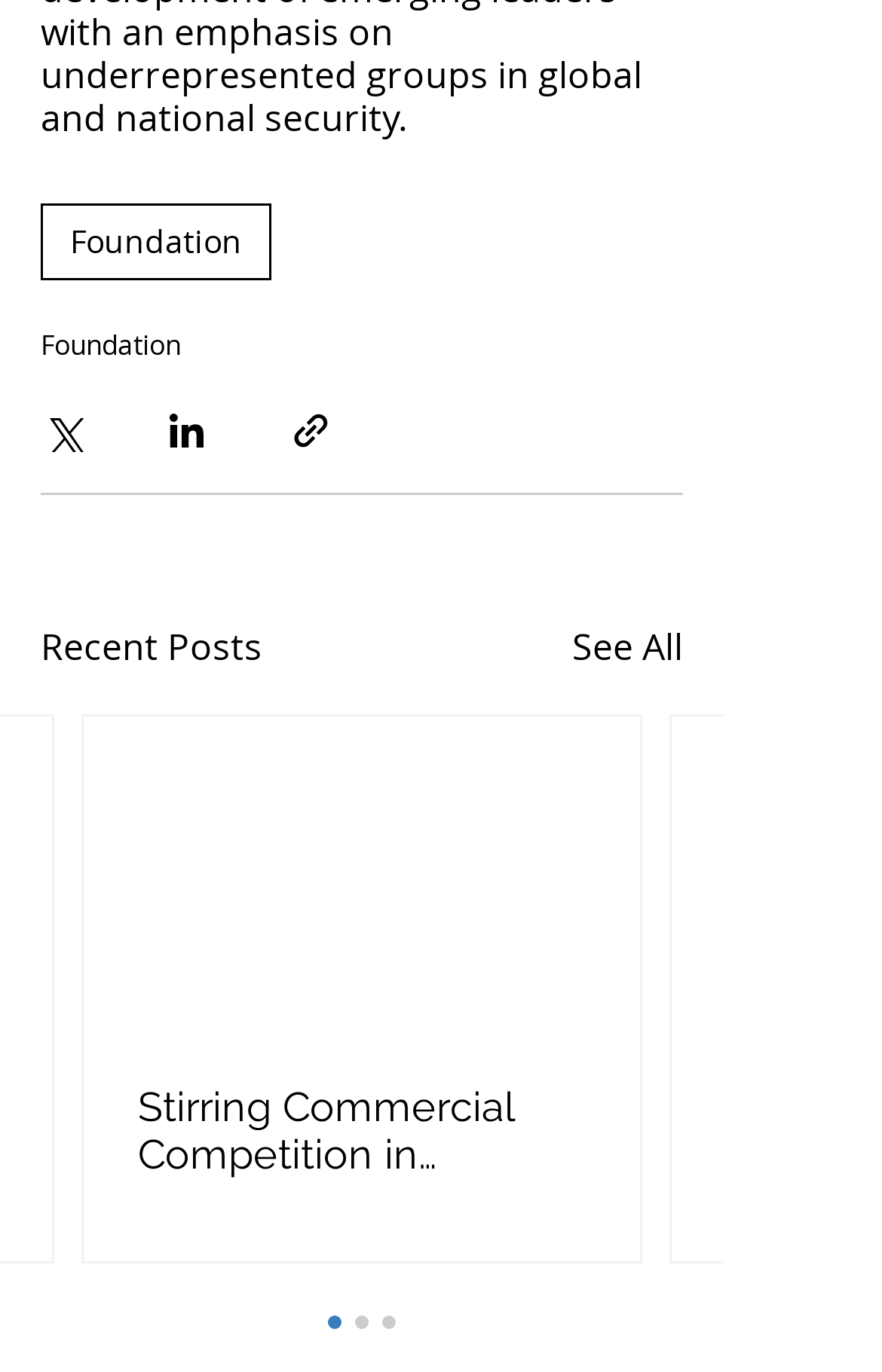Please provide the bounding box coordinates for the element that needs to be clicked to perform the instruction: "Read about approved Nigerian governors' salary and allowances". The coordinates must consist of four float numbers between 0 and 1, formatted as [left, top, right, bottom].

None